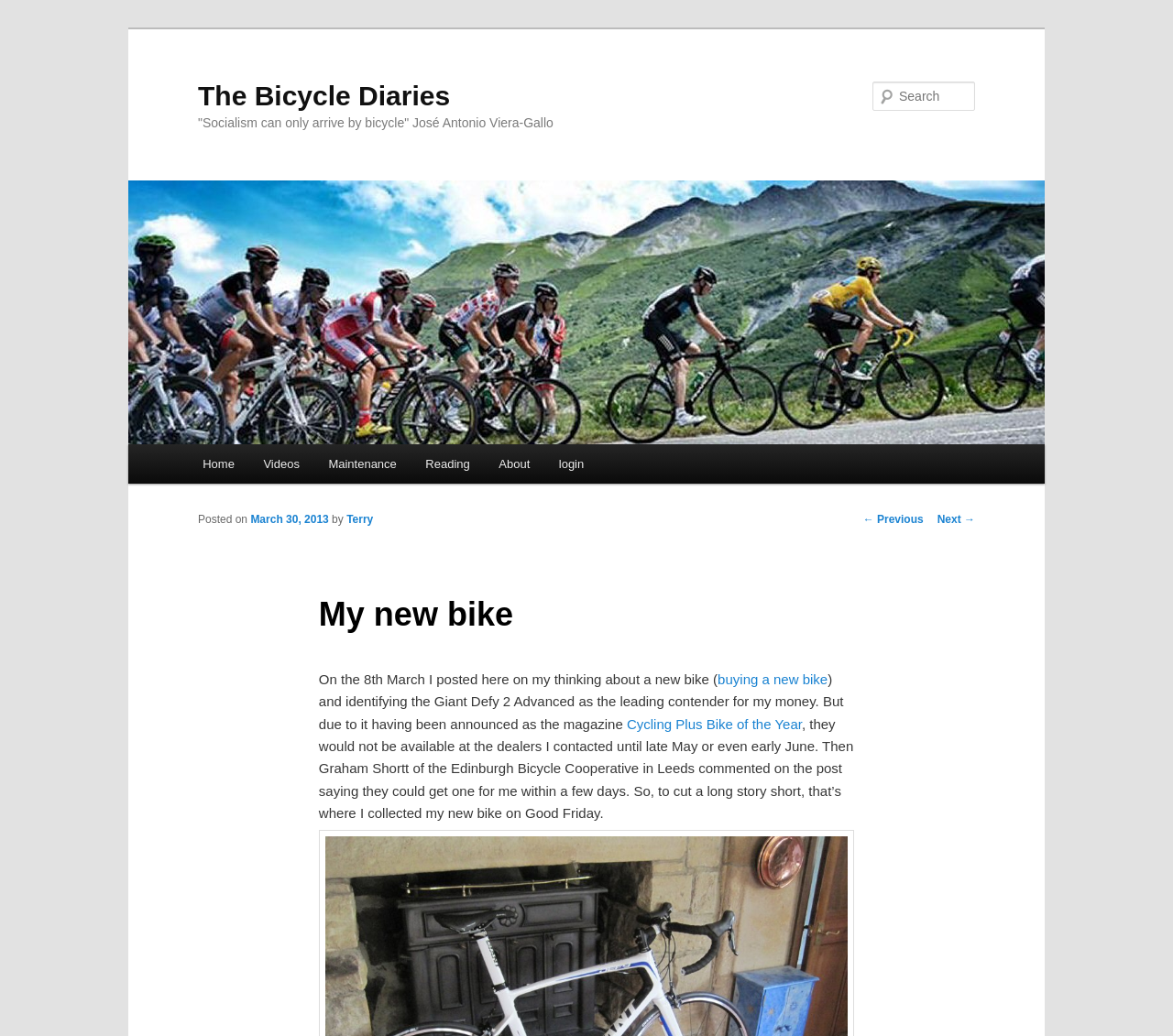Specify the bounding box coordinates of the element's region that should be clicked to achieve the following instruction: "Click on the 'login' link". The bounding box coordinates consist of four float numbers between 0 and 1, in the format [left, top, right, bottom].

[0.464, 0.429, 0.51, 0.467]